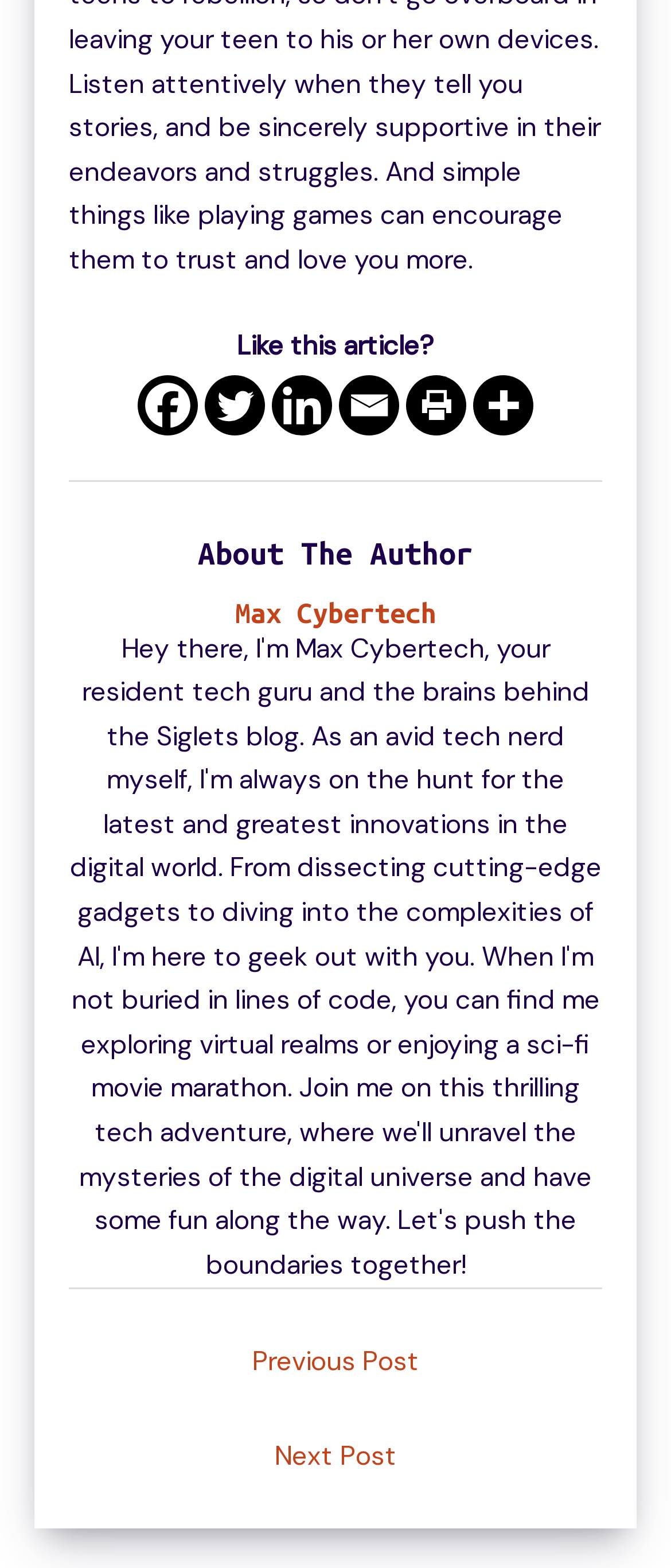Please locate the bounding box coordinates of the element that should be clicked to complete the given instruction: "Explore general construction services".

None